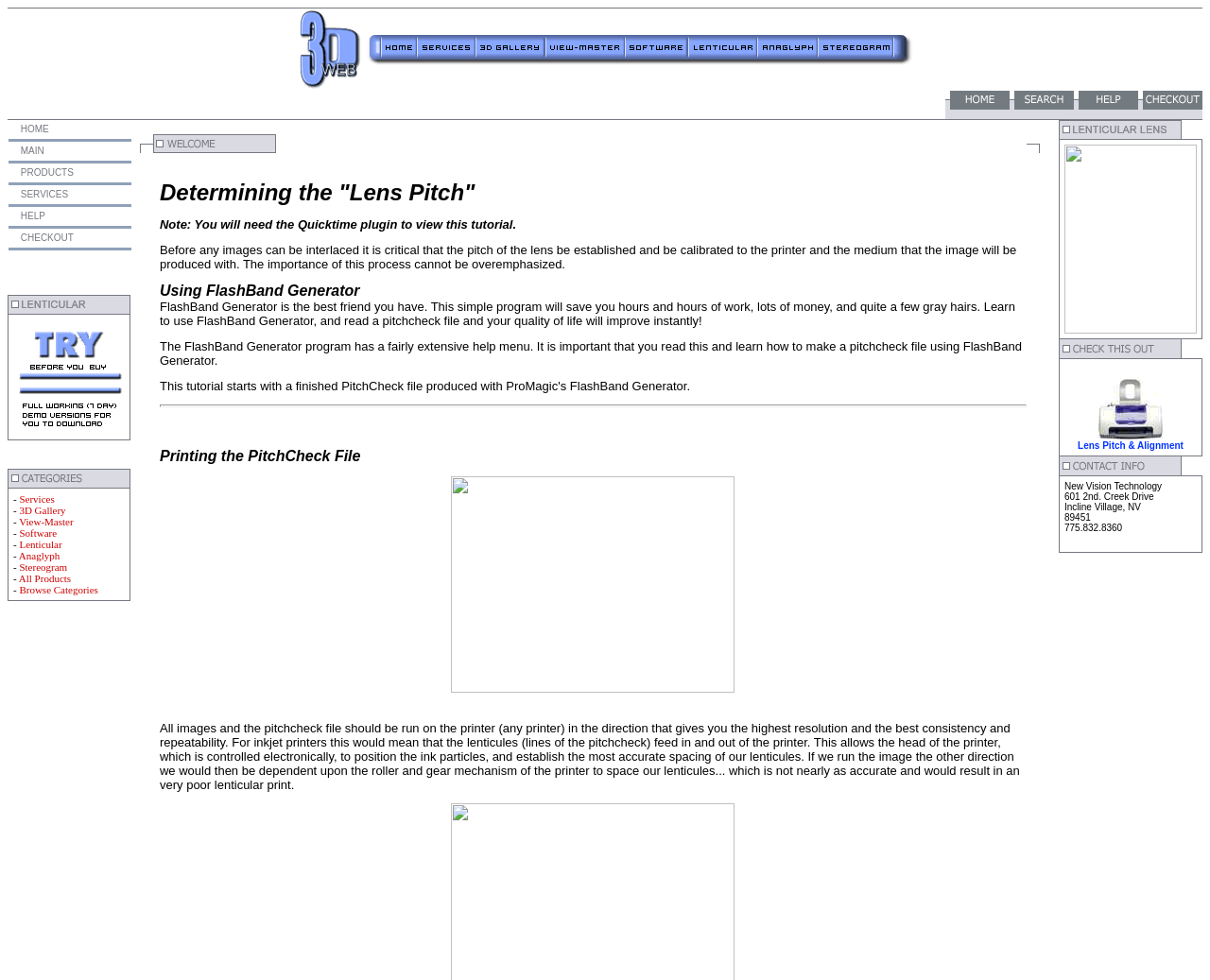Give a one-word or short phrase answer to this question: 
What type of services are offered by New Vision Technology?

3D stereoscopic services